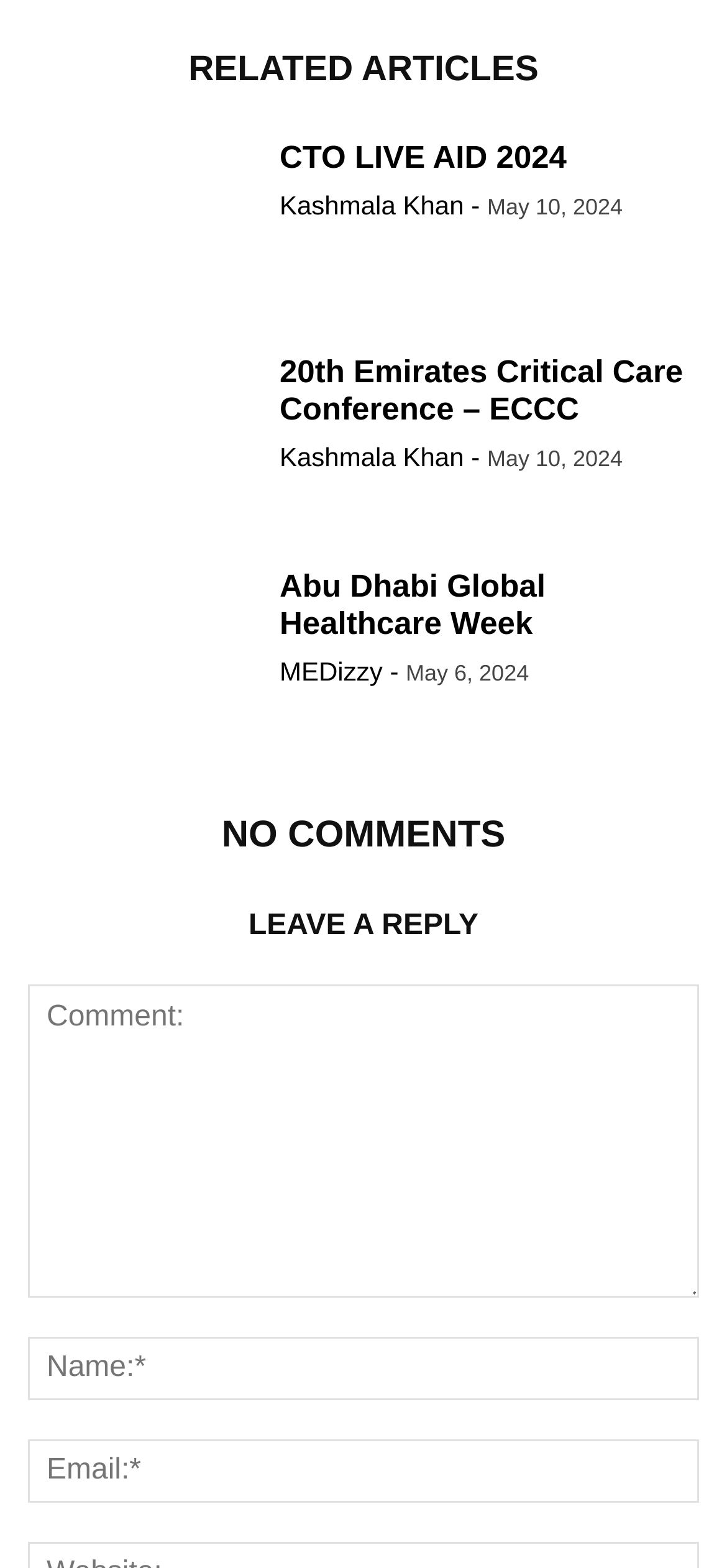What is the title of the first article?
Provide a fully detailed and comprehensive answer to the question.

The first article is identified by its heading element, which has a bounding box coordinate of [0.038, 0.089, 0.962, 0.113] and contains the text 'CTO LIVE AID 2024'.